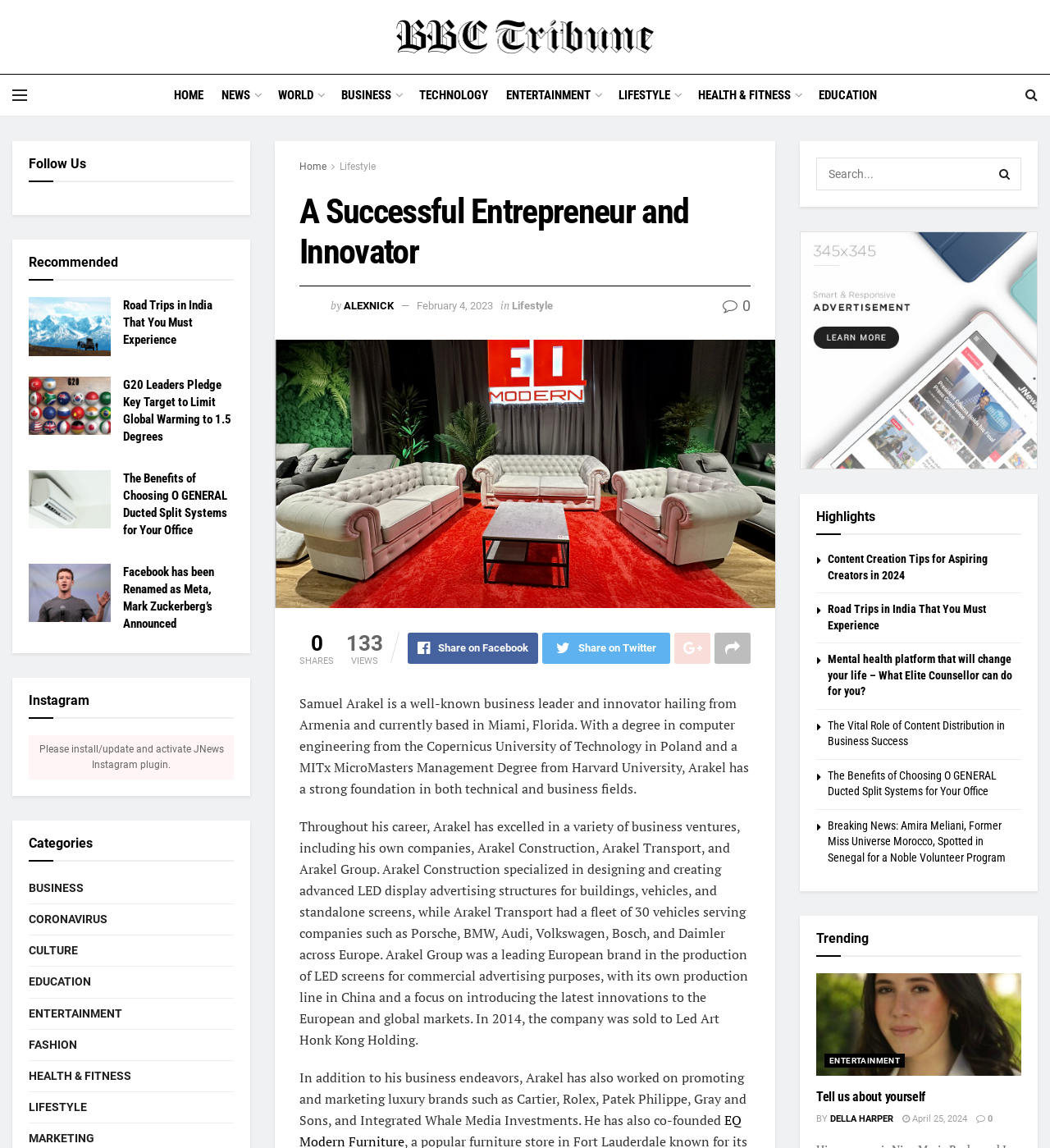Pinpoint the bounding box coordinates of the clickable element to carry out the following instruction: "Read the article about Samuel Arakel."

[0.285, 0.604, 0.713, 0.694]